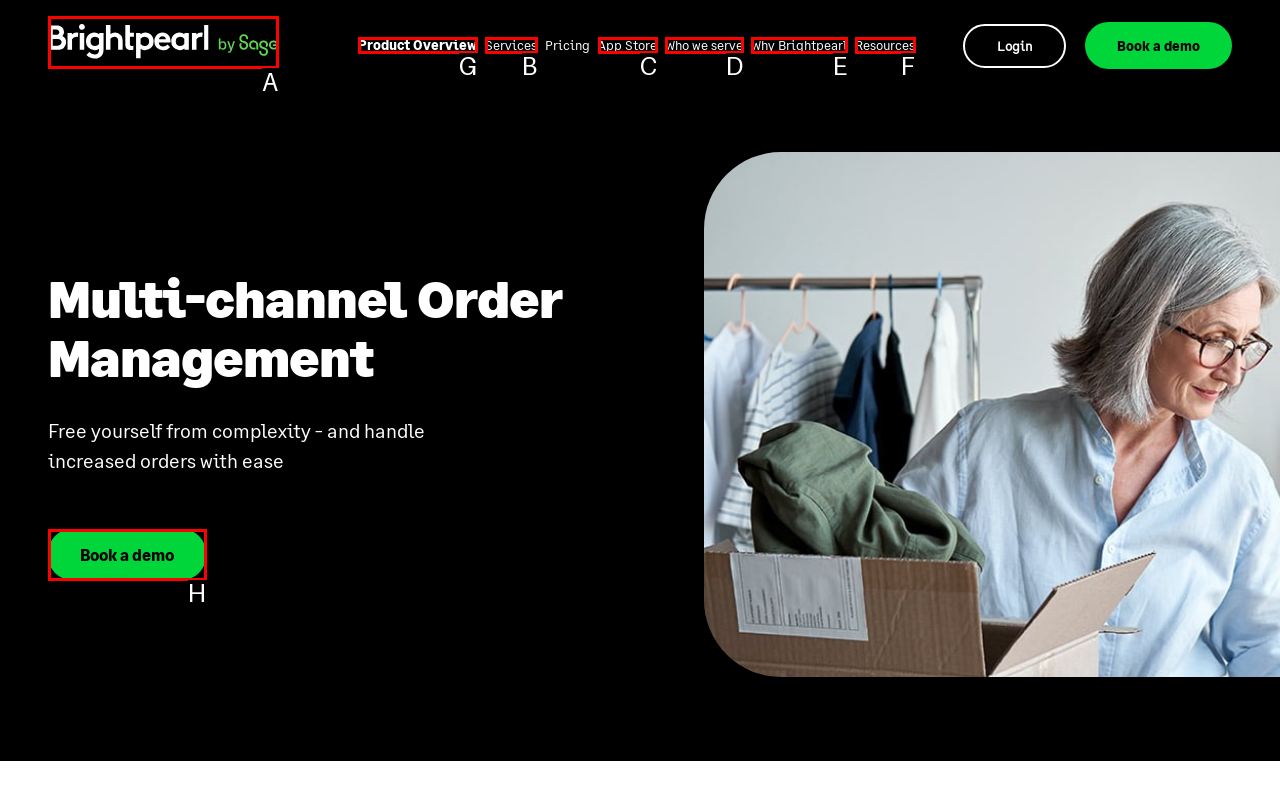Identify the correct lettered option to click in order to perform this task: view product overview. Respond with the letter.

G